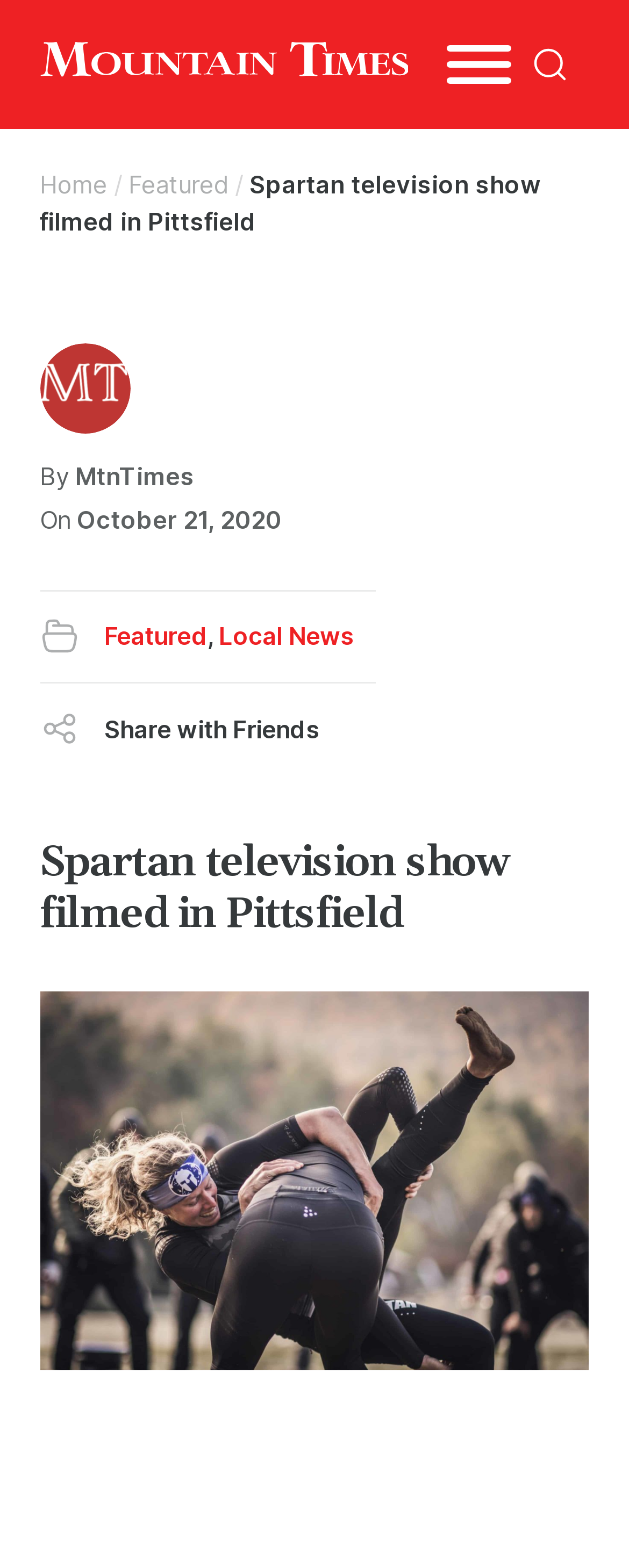Determine the bounding box for the described UI element: "LinkedIn".

[0.127, 0.676, 0.532, 0.733]